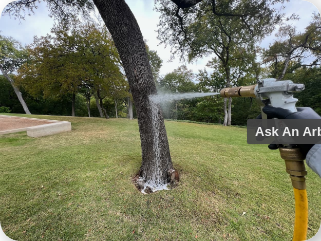What is the condition of the grassy area surrounding the tree?
Could you answer the question in a detailed manner, providing as much information as possible?

The caption describes the grassy area surrounding the tree as 'well-maintained', suggesting that it is healthy and properly cared for.